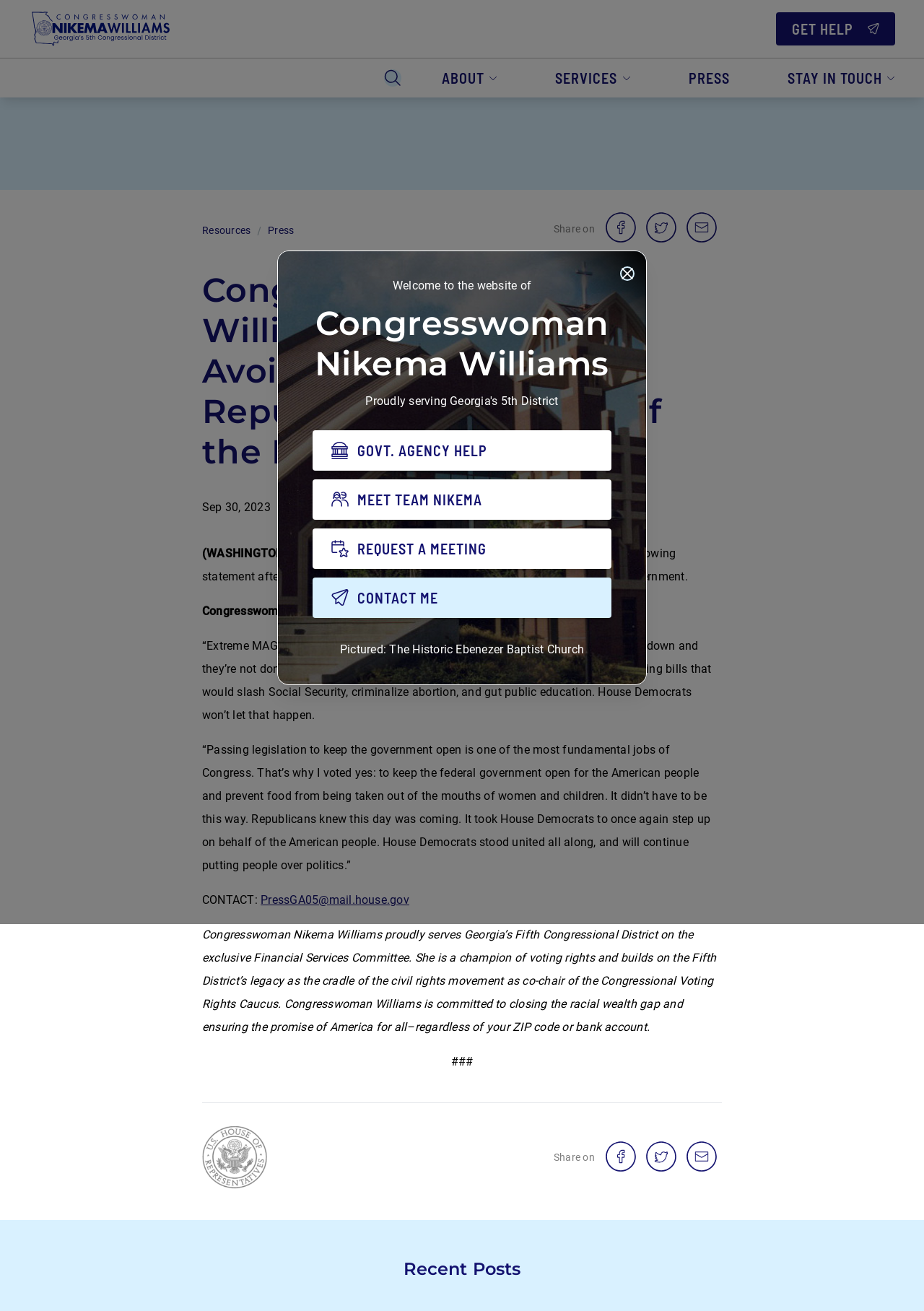What is the committee that the congresswoman serves on?
Please provide a detailed and comprehensive answer to the question.

The committee that the congresswoman serves on can be found in the text 'Congresswoman Nikema Williams proudly serves Georgia’s Fifth Congressional District on the exclusive Financial Services Committee'.